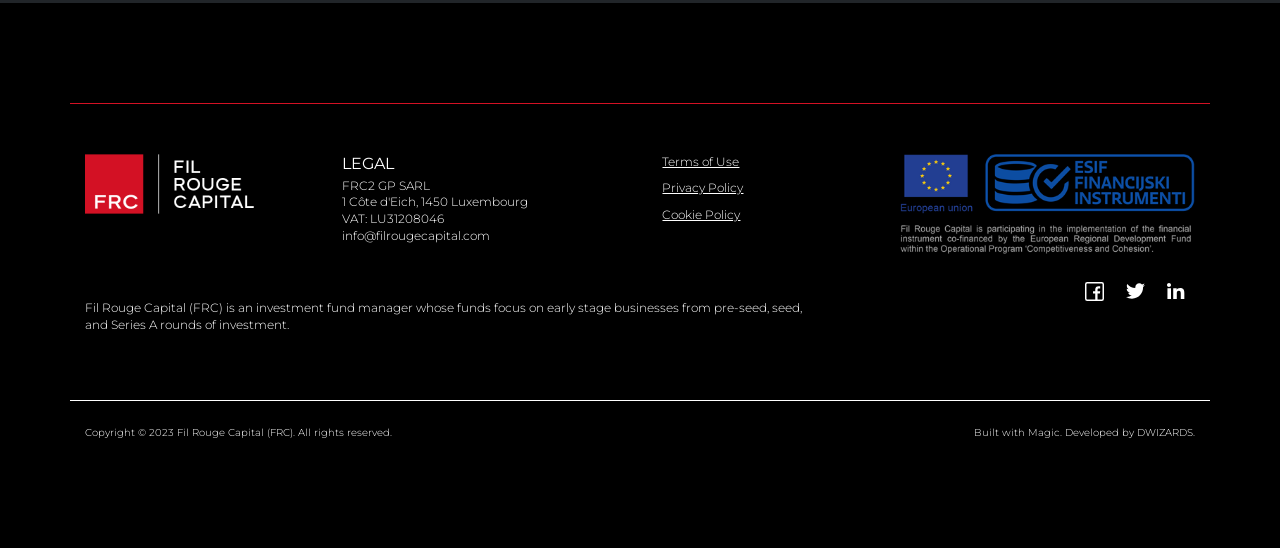Answer the question with a single word or phrase: 
What is the VAT number?

LU31208046